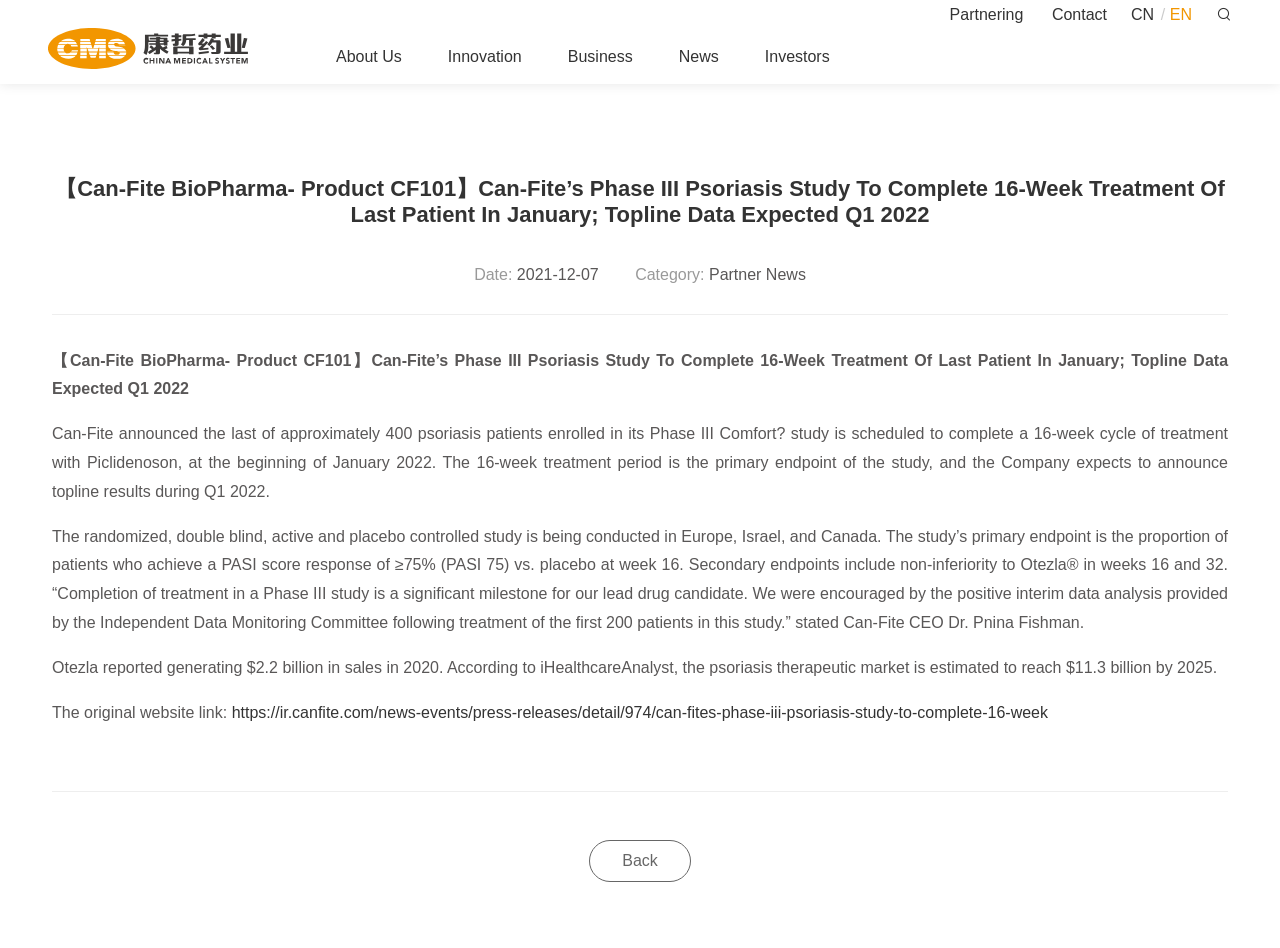Given the description of a UI element: "About Us", identify the bounding box coordinates of the matching element in the webpage screenshot.

[0.262, 0.031, 0.314, 0.089]